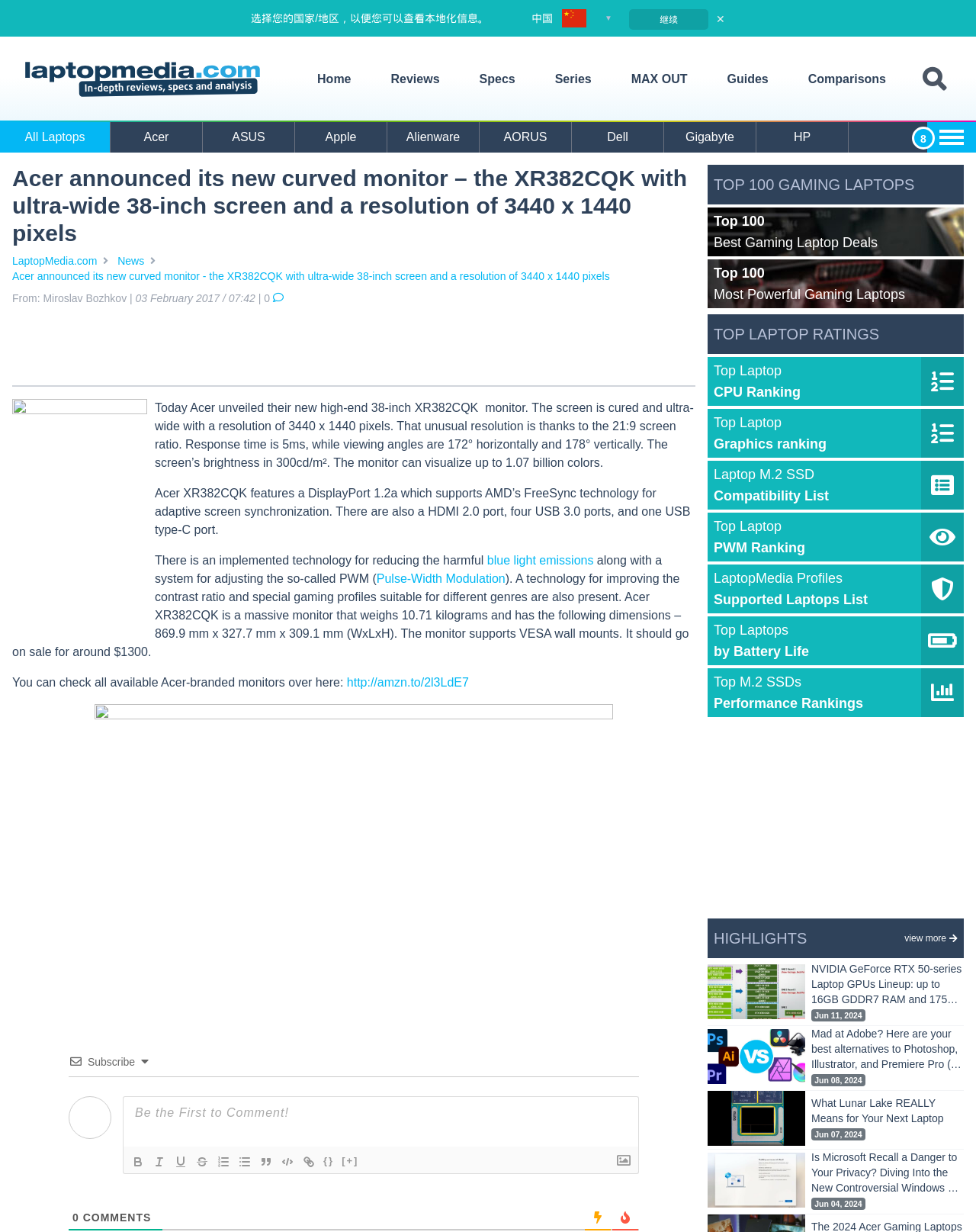Generate a comprehensive description of the webpage.

This webpage is about Acer's new curved monitor, the XR382CQK, with a 38-inch ultra-wide screen and a resolution of 3440 x 1440 pixels. At the top of the page, there is a logo of LaptopMedia.com, a navigation menu with links to Home, Reviews, Specs, Series, MAX OUT, Guides, and Comparisons, and a search field toggle button. Below the navigation menu, there is a section with links to various laptop brands, including Acer, ASUS, Apple, and others.

The main content of the page is divided into several sections. The first section is a heading that announces the new Acer monitor, followed by a brief description of the monitor's features, including its resolution, response time, viewing angles, and brightness. The next section describes the monitor's connectivity options, including a DisplayPort 1.2a, HDMI 2.0 port, four USB 3.0 ports, and one USB type-C port.

The following sections provide more details about the monitor's features, including its ability to reduce harmful blue light emissions, adjust the PWM (Pulse-Width Modulation), and improve the contrast ratio. There are also special gaming profiles suitable for different genres. The monitor's dimensions and weight are also mentioned, as well as its support for VESA wall mounts.

The page also includes a section with a link to check all available Acer-branded monitors, followed by a section with an image and a subscribe button. At the bottom of the page, there are several buttons for formatting text, including bold, italic, underline, strike, ordered list, unordered list, blockquote, code block, and link.

On the right side of the page, there are two sections: one with a heading "TOP 100 GAMING LAPTOPS" and links to top gaming laptop deals and top most powerful gaming laptops, and another section with a heading "TOP LAPTOP RATINGS" and links to top laptop CPU ranking, top laptop graphics ranking, and laptop M.2 SSD compatibility list.